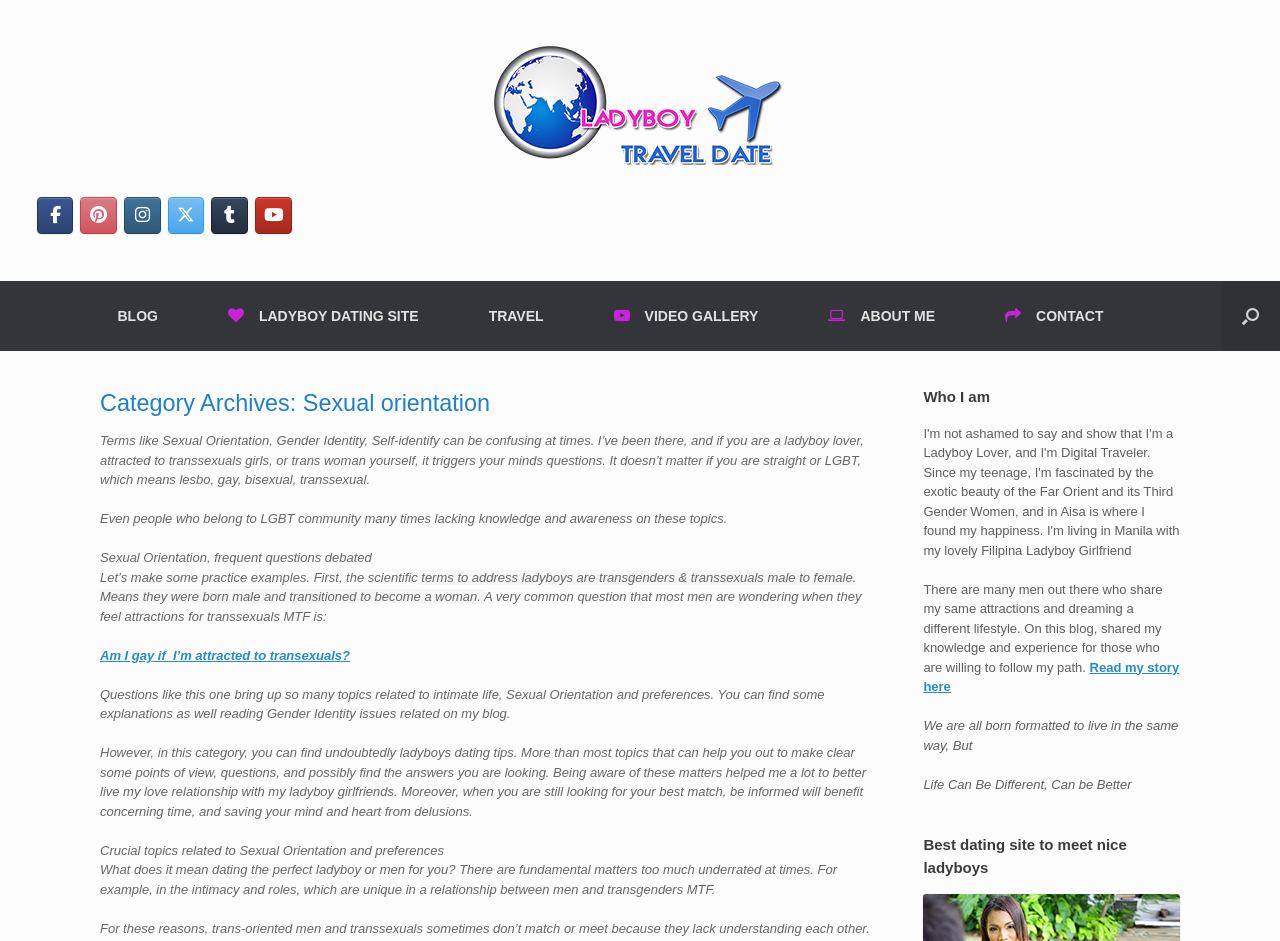Who is the author of the blog?
Can you provide a detailed and comprehensive answer to the question?

The author of the blog is not explicitly specified on the current webpage, but there is a section 'Who I am' that provides some information about the author's experiences and attractions.